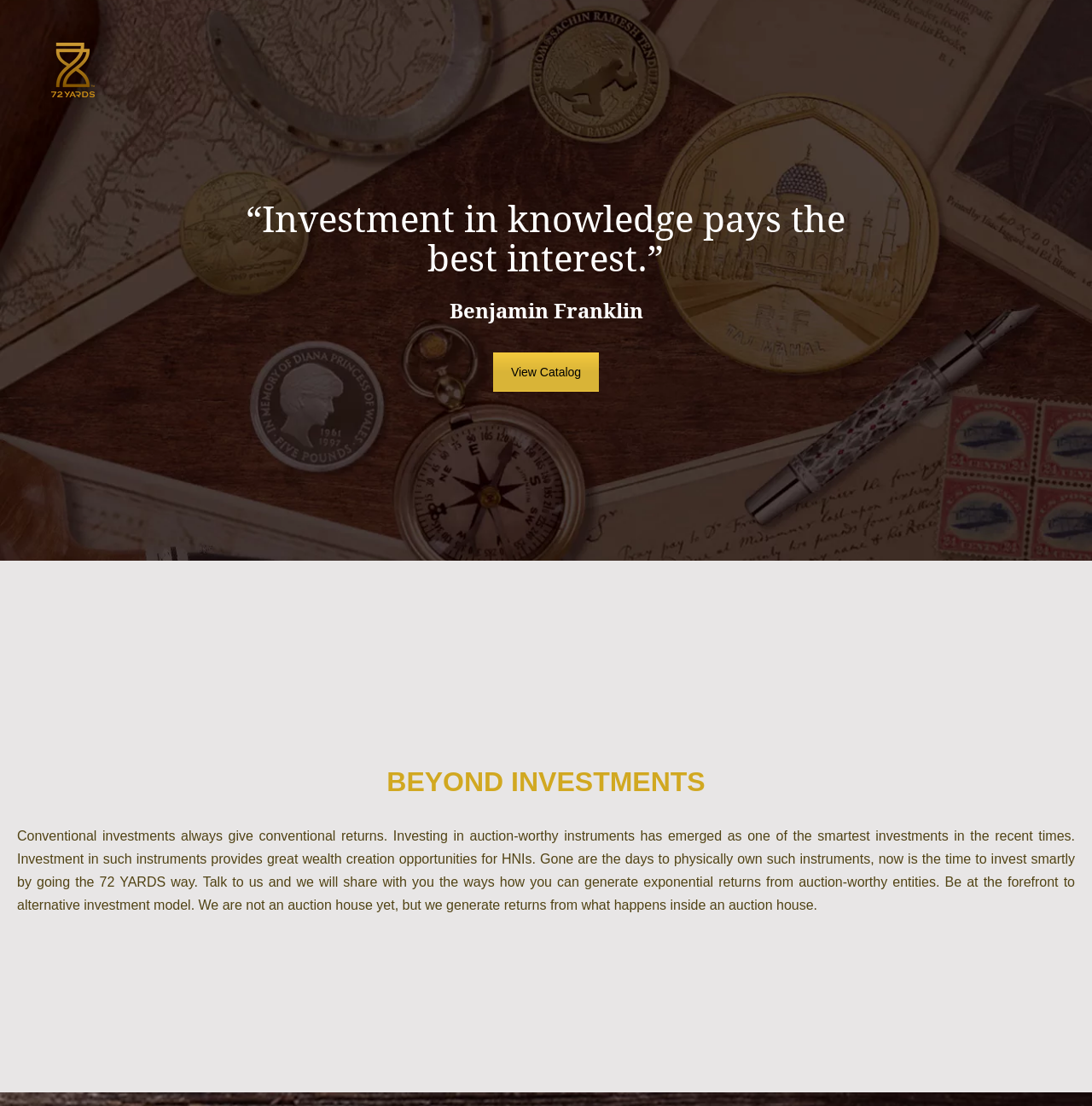Identify and extract the heading text of the webpage.

“Investment in knowledge pays the best interest.”